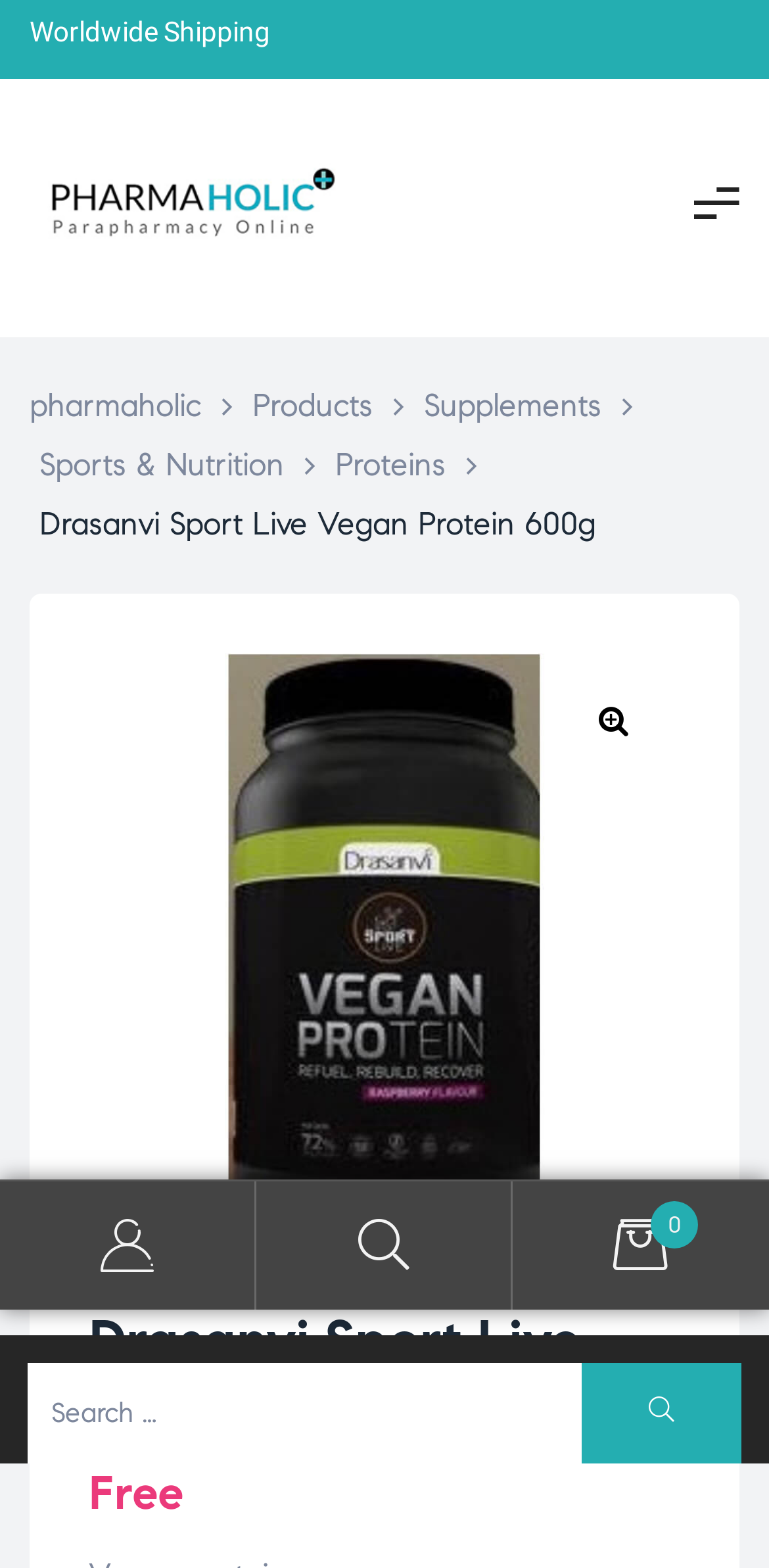Please analyze the image and give a detailed answer to the question:
What is the shipping policy?

I found the shipping policy by looking at the StaticText element with the text 'Worldwide Shipping' which is displayed prominently on the page, indicating that the website offers shipping to customers worldwide.